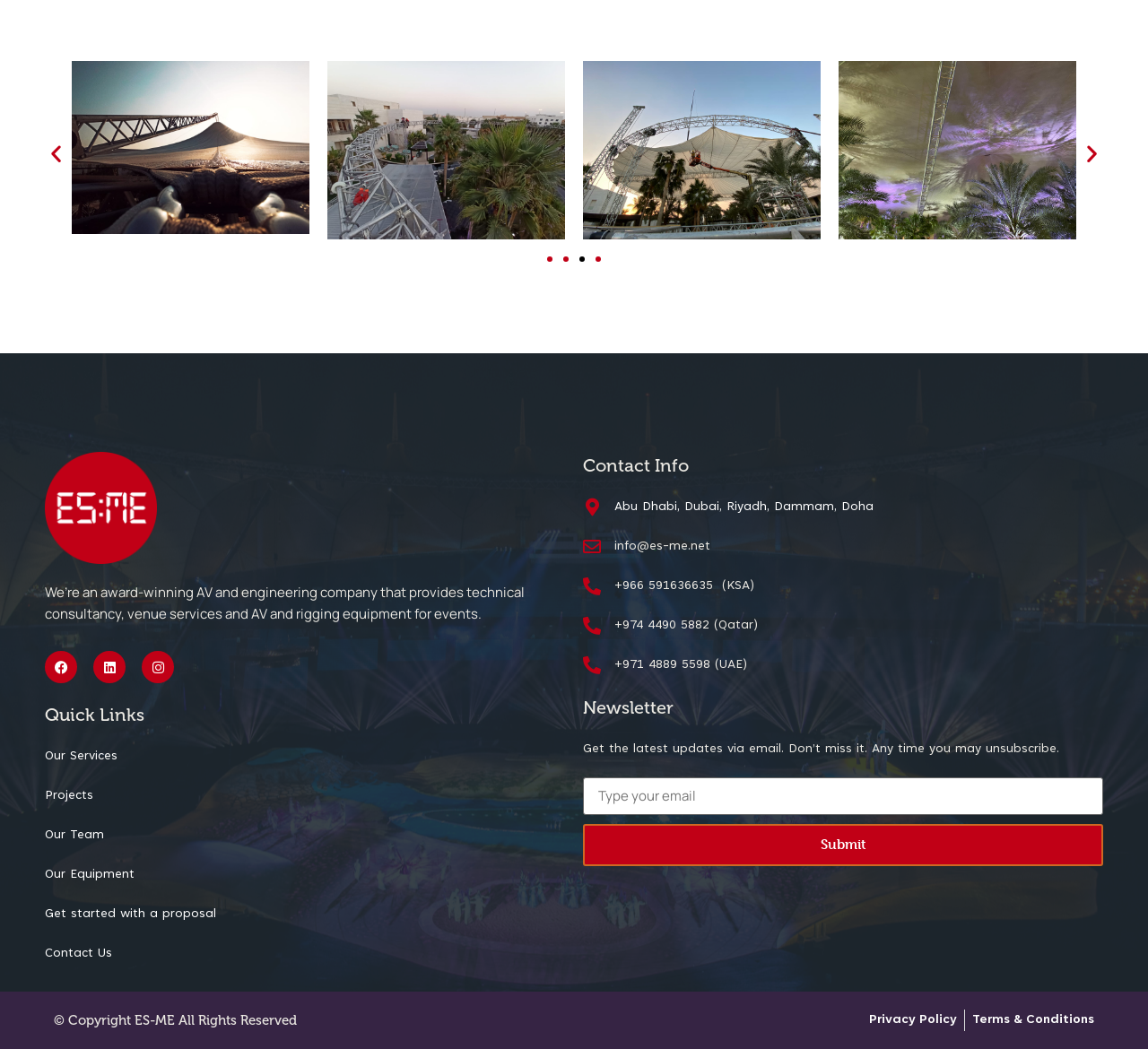Based on the description "Our Team", find the bounding box of the specified UI element.

[0.039, 0.791, 0.091, 0.803]